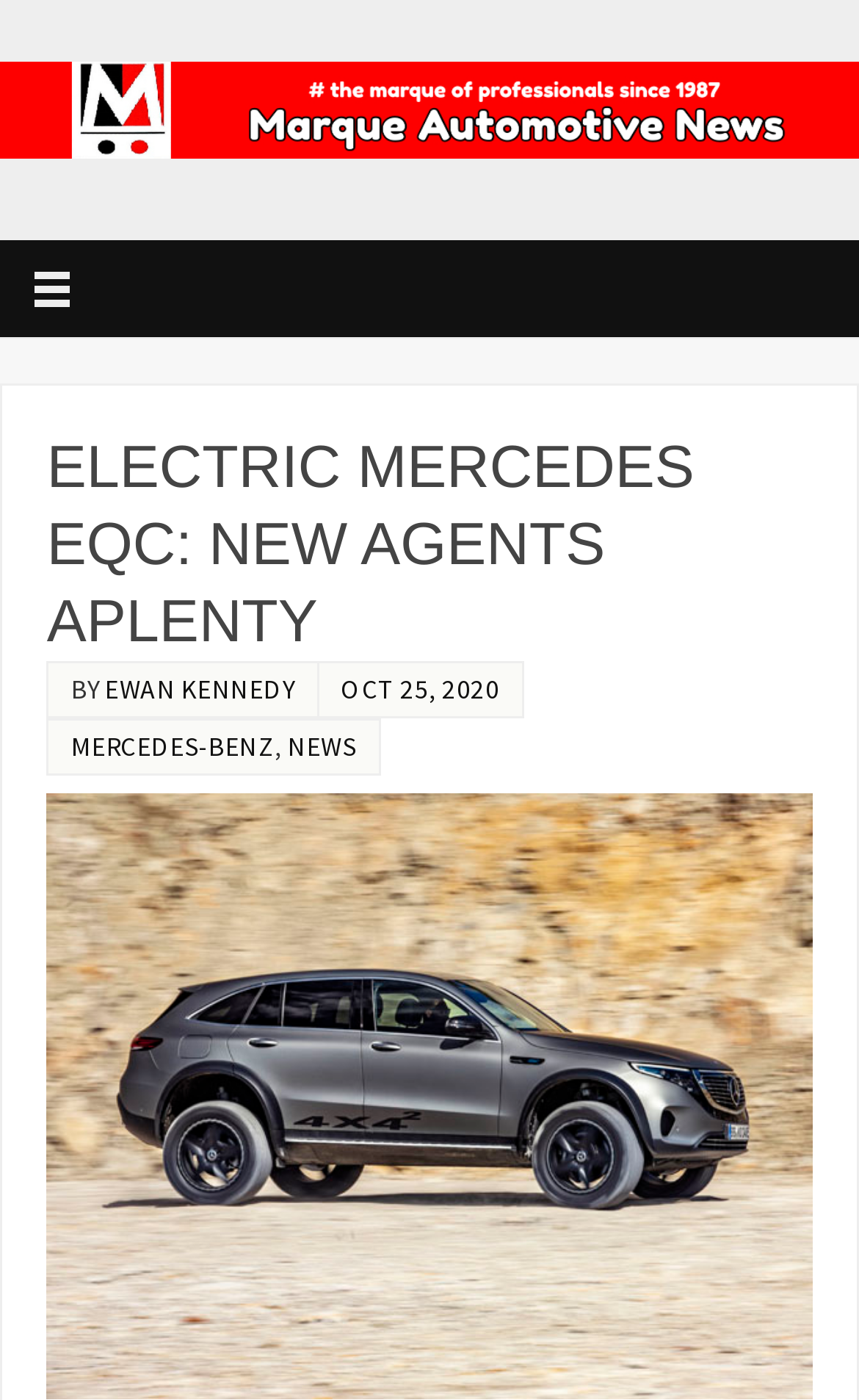Determine the main heading text of the webpage.

ELECTRIC MERCEDES EQC: NEW AGENTS APLENTY